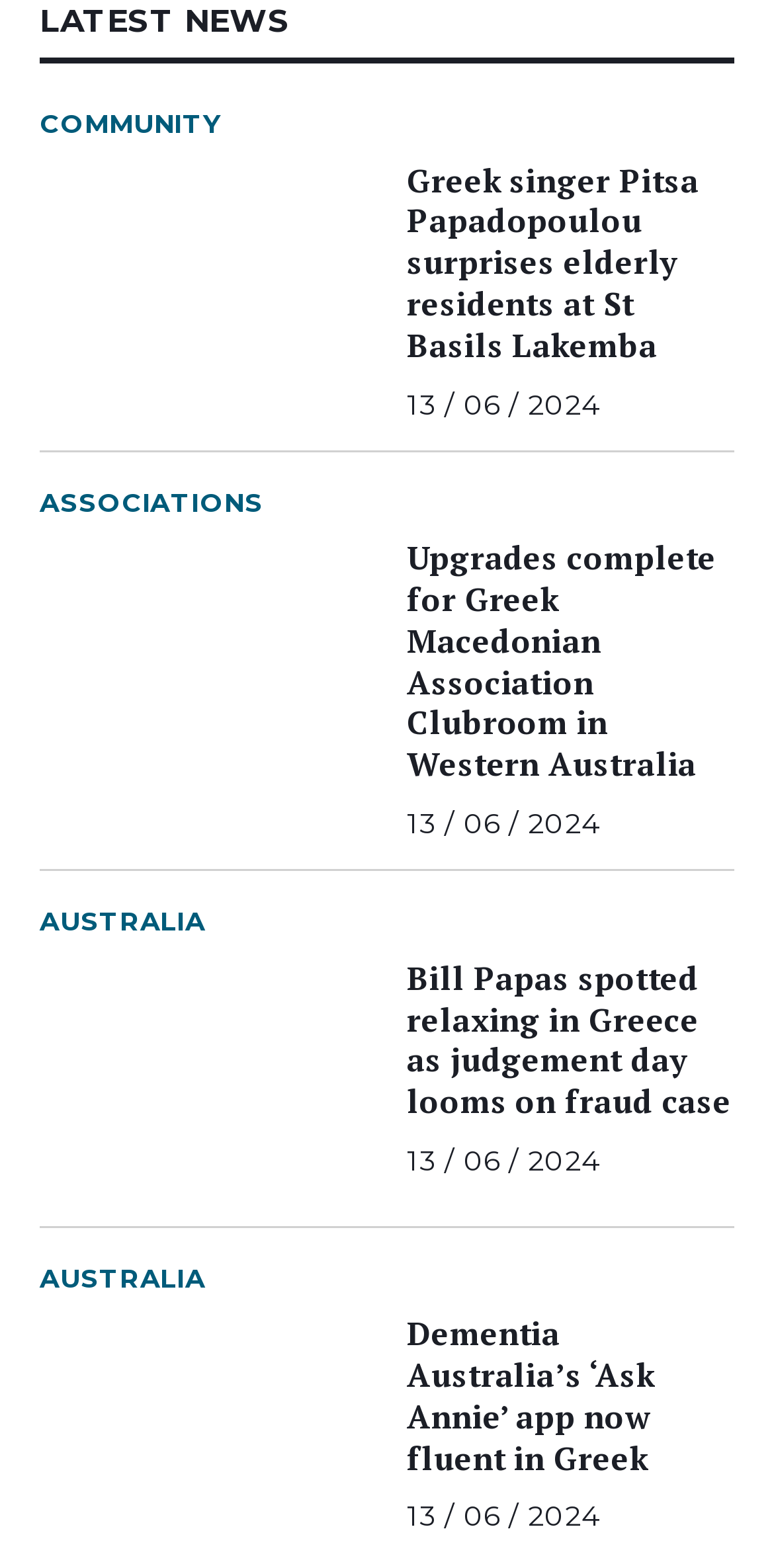Locate the bounding box coordinates of the area that needs to be clicked to fulfill the following instruction: "Explore AUSTRALIA". The coordinates should be in the format of four float numbers between 0 and 1, namely [left, top, right, bottom].

[0.051, 0.576, 0.266, 0.601]